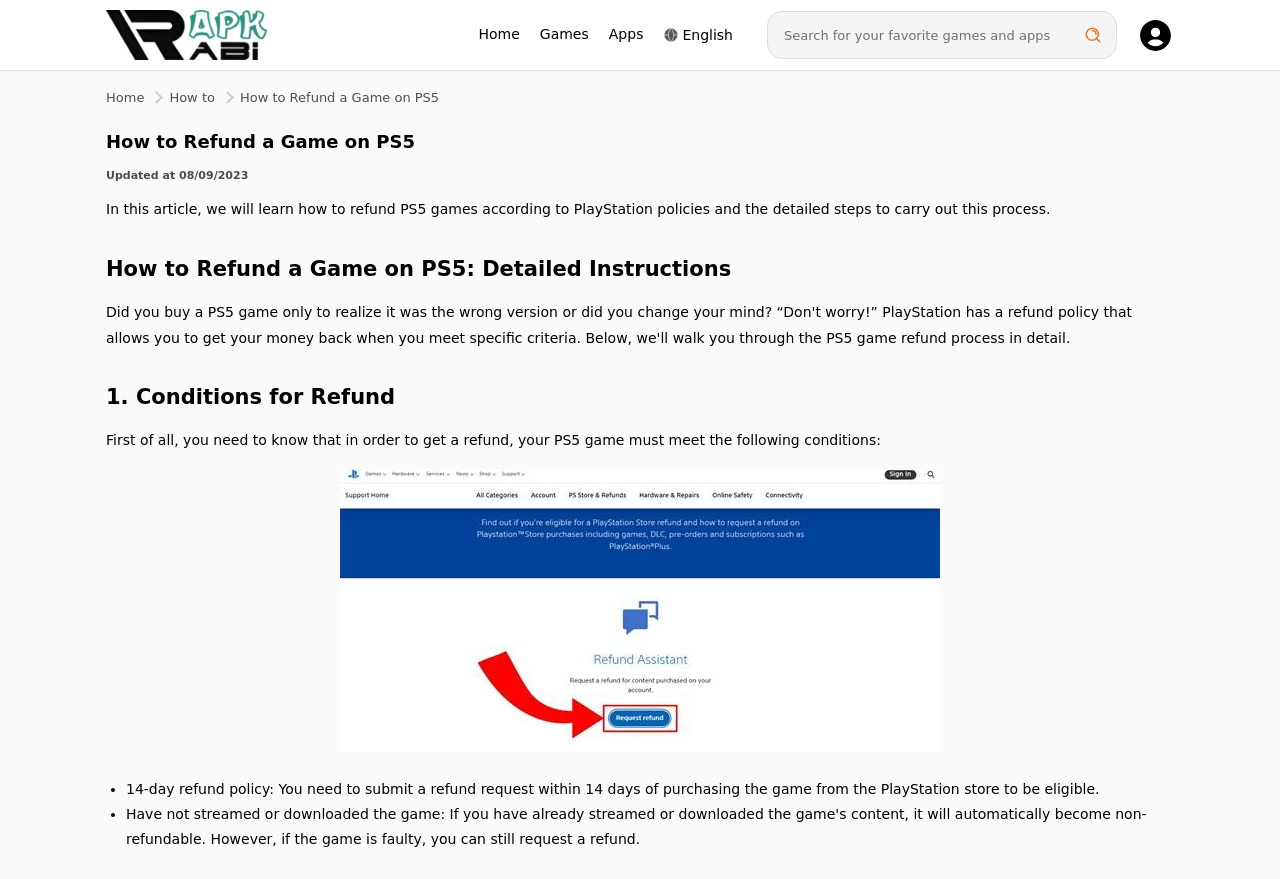Locate the bounding box coordinates of the area where you should click to accomplish the instruction: "Read the article 'How to Refund a Game on PS5'".

[0.083, 0.29, 0.917, 0.324]